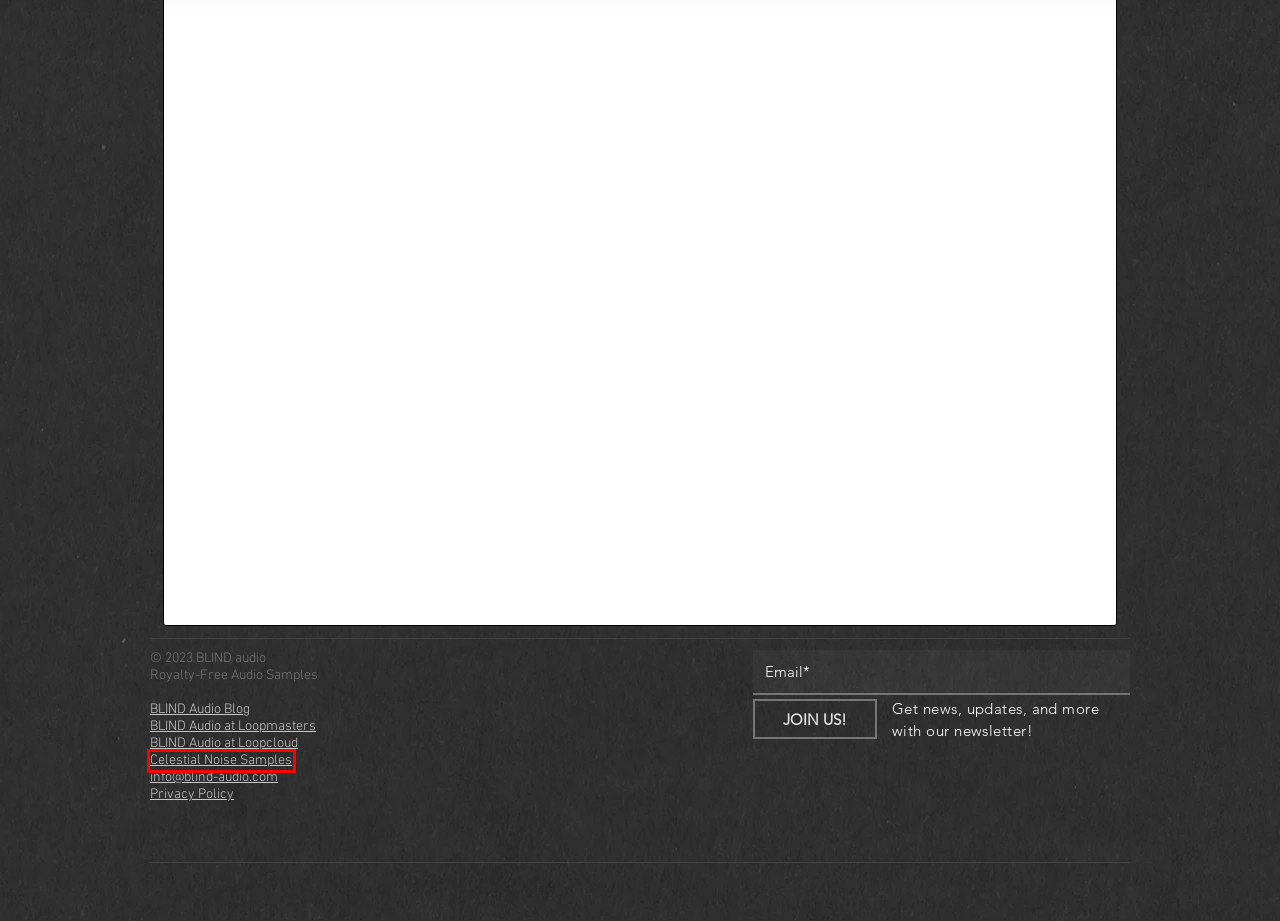Examine the screenshot of the webpage, which includes a red bounding box around an element. Choose the best matching webpage description for the page that will be displayed after clicking the element inside the red bounding box. Here are the candidates:
A. Blog | BLIND Audio
B. Audio Samples | BLIND Audio
C. Loopcloud Collections
D. Sample Packs & Music Loops on Subscription | Loopcloud
E. FREE SAMPLES | BLIND Audio
F. CELESTIAL NOISE | BLIND Audio
G. CONTACT | BLIND Audio
H. Blind Audio, Royalty-Free Sounds, Experimental Electronic Music

F